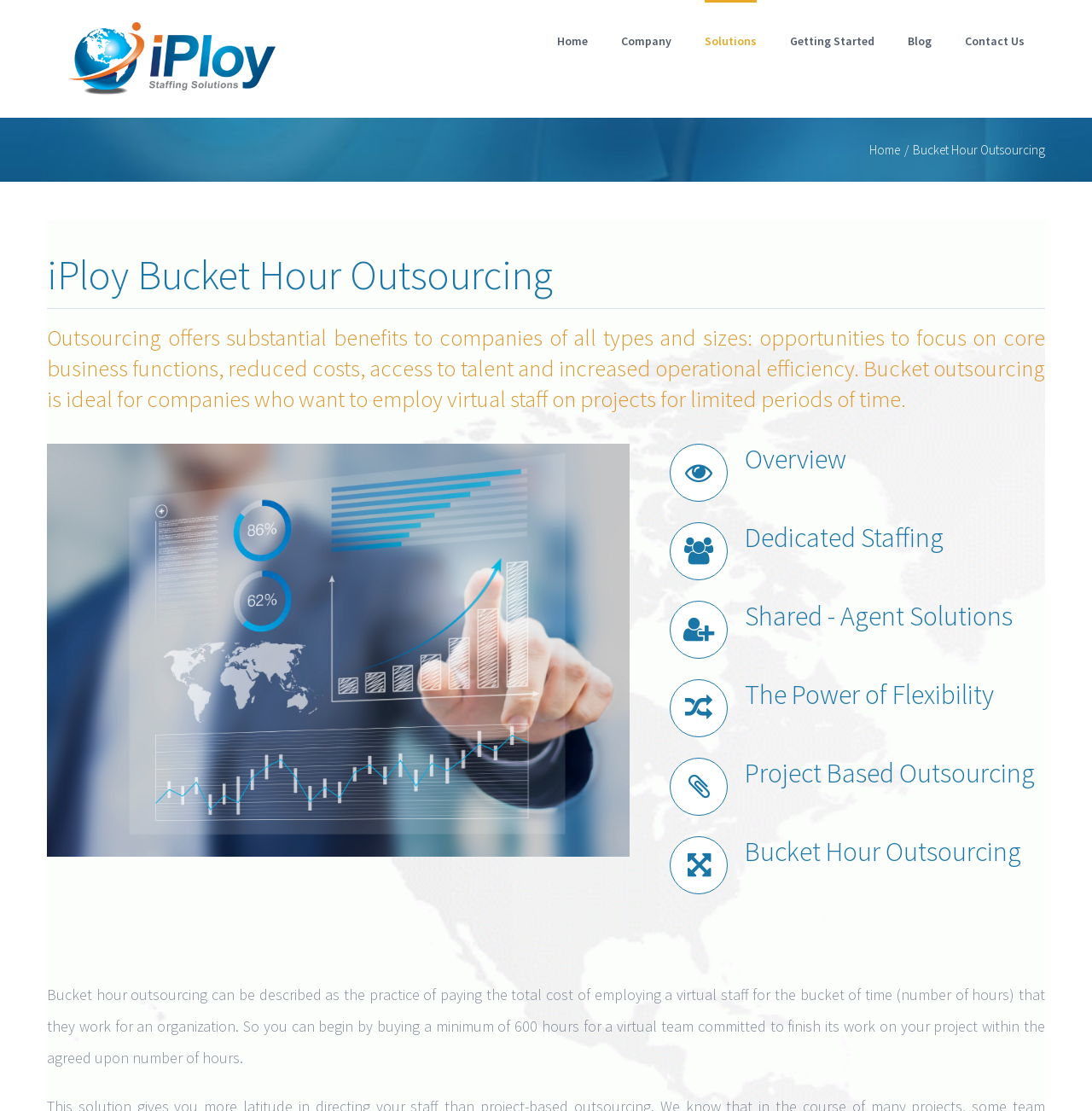Using the information in the image, give a detailed answer to the following question: What is the name of the company?

The name of the company can be found in the top-left corner of the webpage, where it is written as 'Bucket Hour Outsourcing – iPloy Staffing Solutions'.